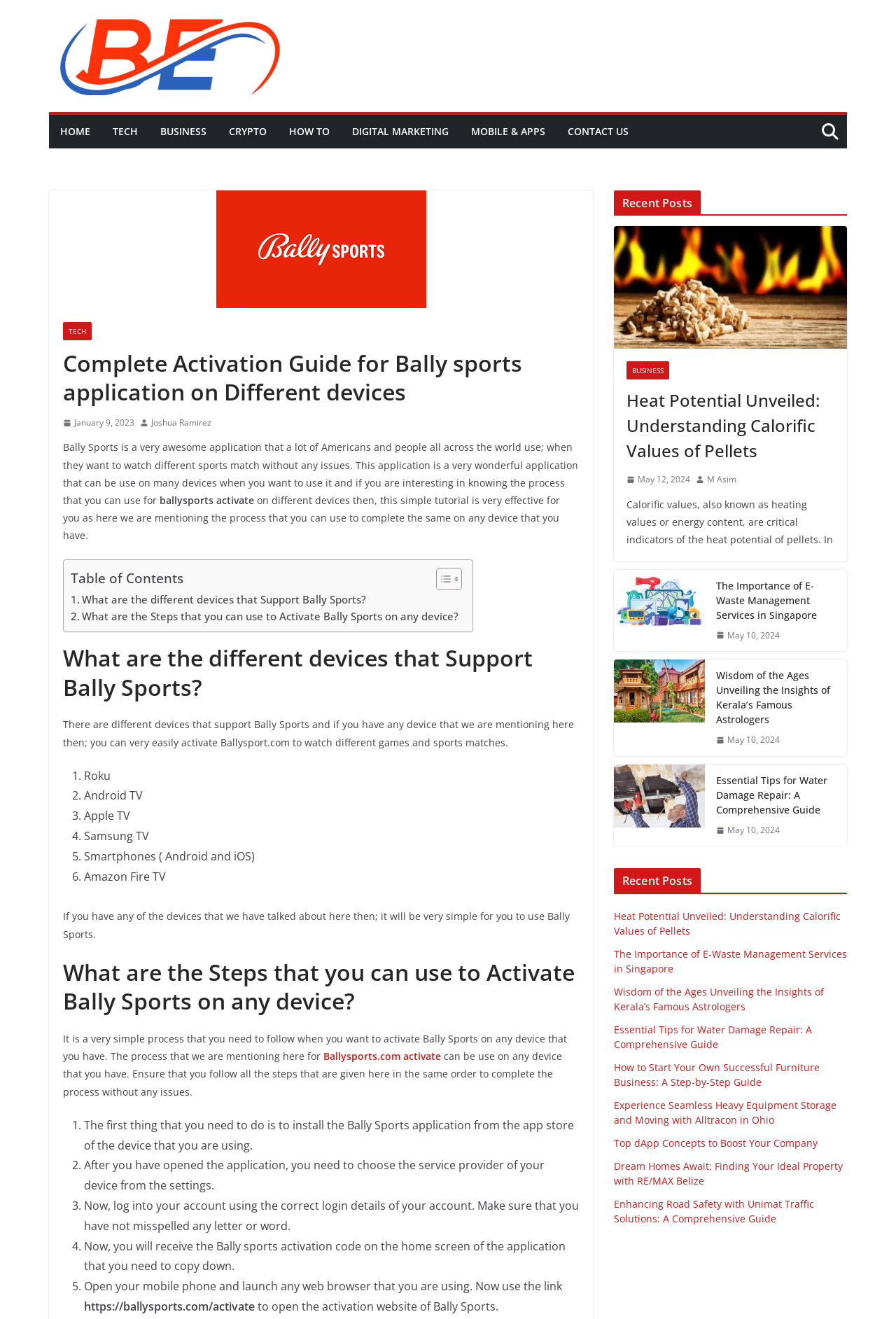Refer to the element description M Asim and identify the corresponding bounding box in the screenshot. Format the coordinates as (top-left x, top-left y, bottom-right x, bottom-right y) with values in the range of 0 to 1.

[0.789, 0.358, 0.822, 0.369]